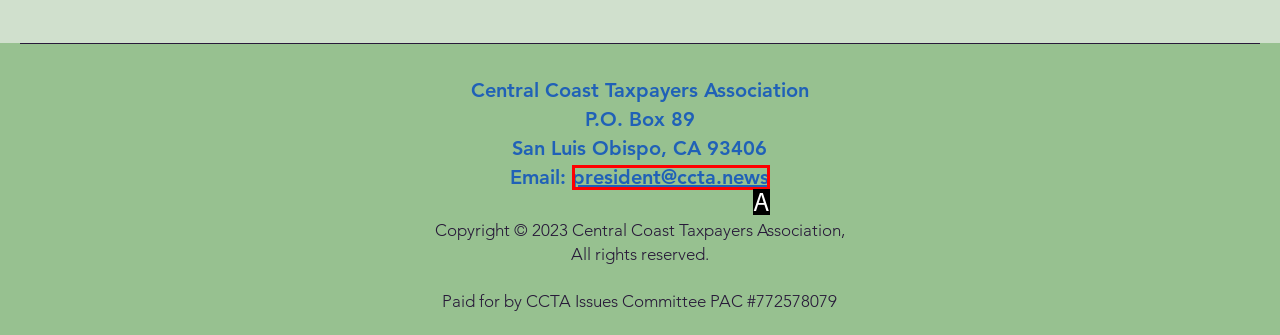Select the option that aligns with the description: president@ccta.news
Respond with the letter of the correct choice from the given options.

A